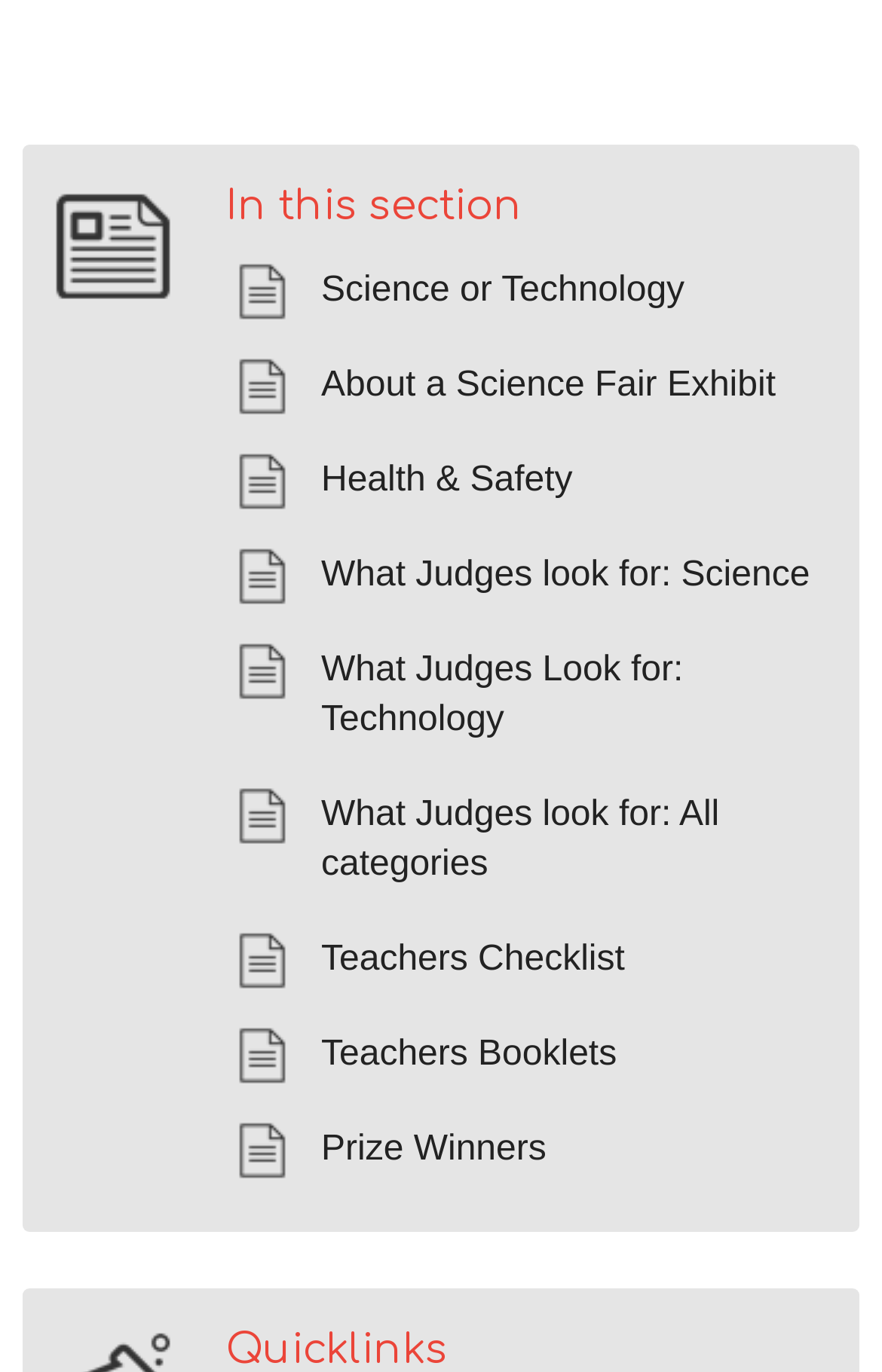Determine the bounding box coordinates of the clickable element to achieve the following action: 'Check Prize Winners'. Provide the coordinates as four float values between 0 and 1, formatted as [left, top, right, bottom].

[0.256, 0.812, 0.936, 0.881]